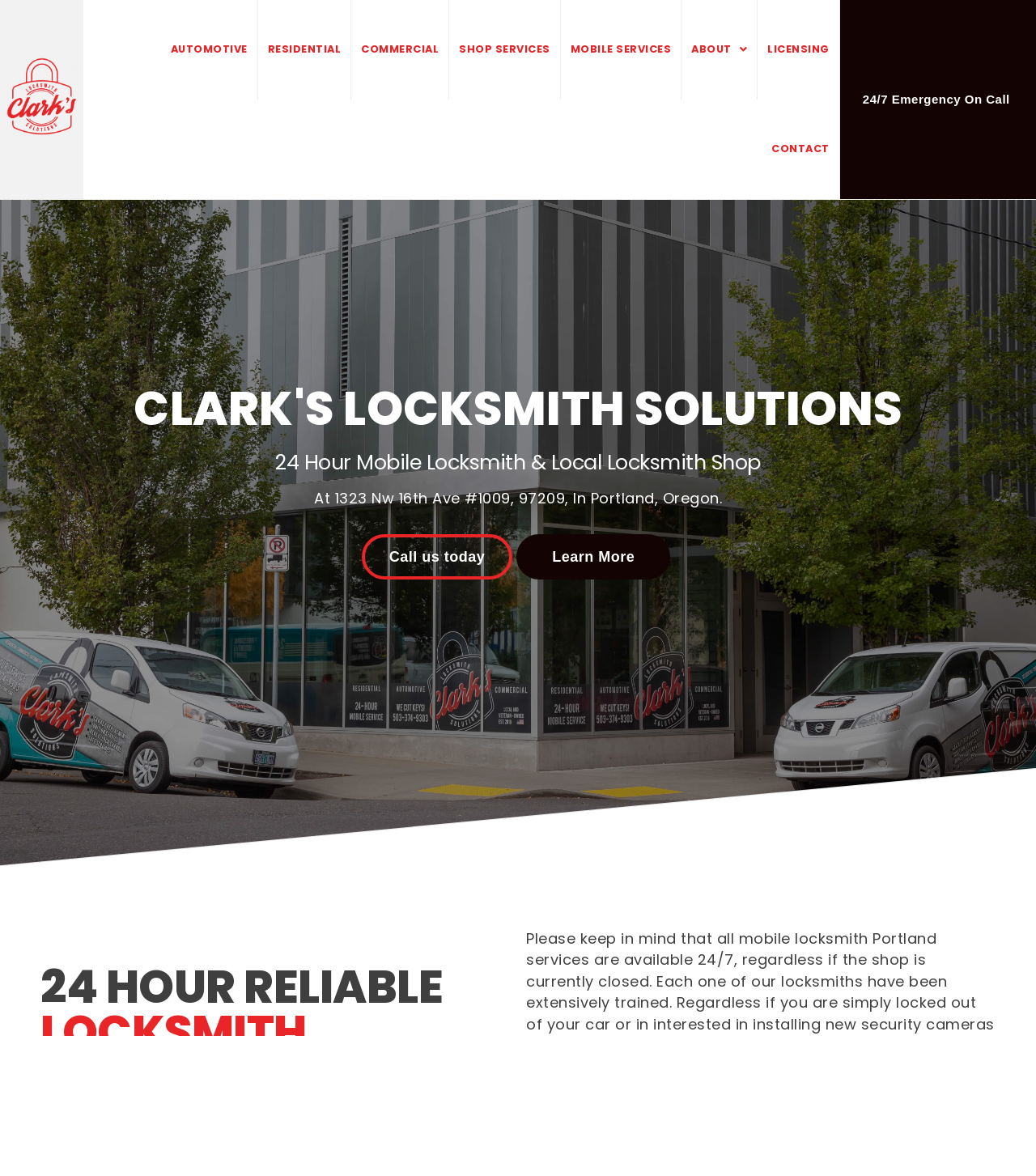Provide the bounding box coordinates of the UI element that matches the description: "ABOUT".

[0.658, 0.0, 0.732, 0.085]